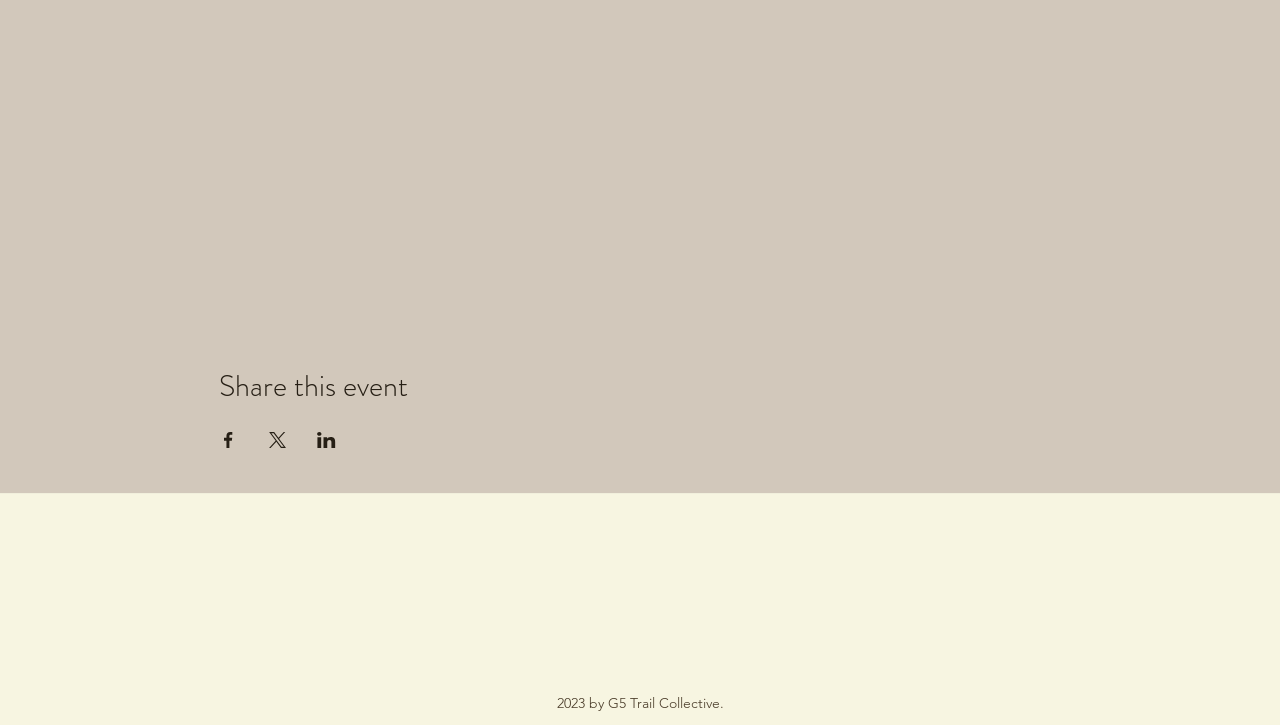Could you please study the image and provide a detailed answer to the question:
What is the purpose of the Share event buttons?

The Share event buttons are generic elements located at the middle of the webpage with bounding boxes of [0.171, 0.596, 0.186, 0.618], [0.209, 0.596, 0.224, 0.618], and [0.247, 0.596, 0.262, 0.618] respectively, which allow users to share the event on Facebook, X, and LinkedIn respectively.